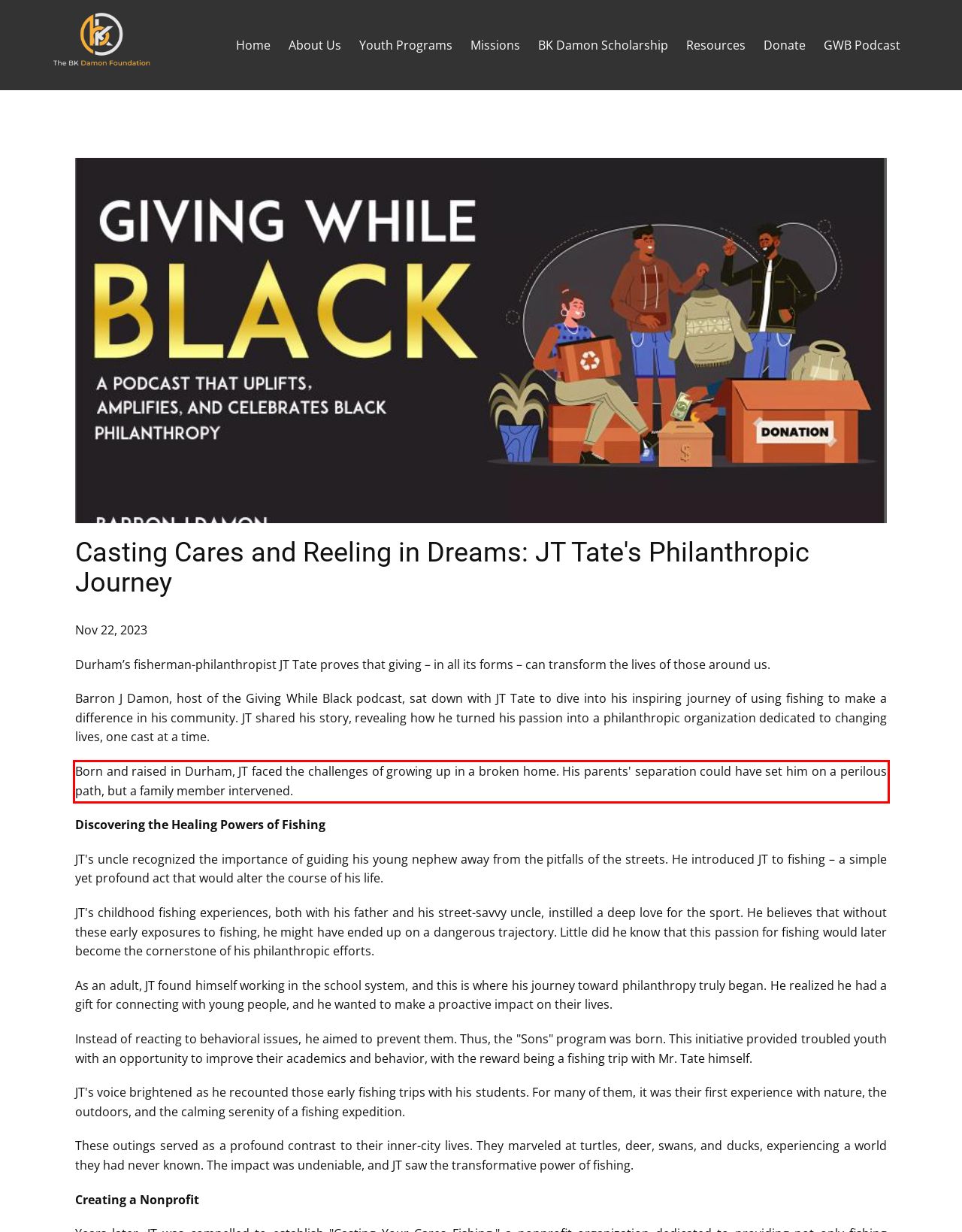You are given a screenshot showing a webpage with a red bounding box. Perform OCR to capture the text within the red bounding box.

Born and raised in Durham, JT faced the challenges of growing up in a broken home. His parents' separation could have set him on a perilous path, but a family member intervened.